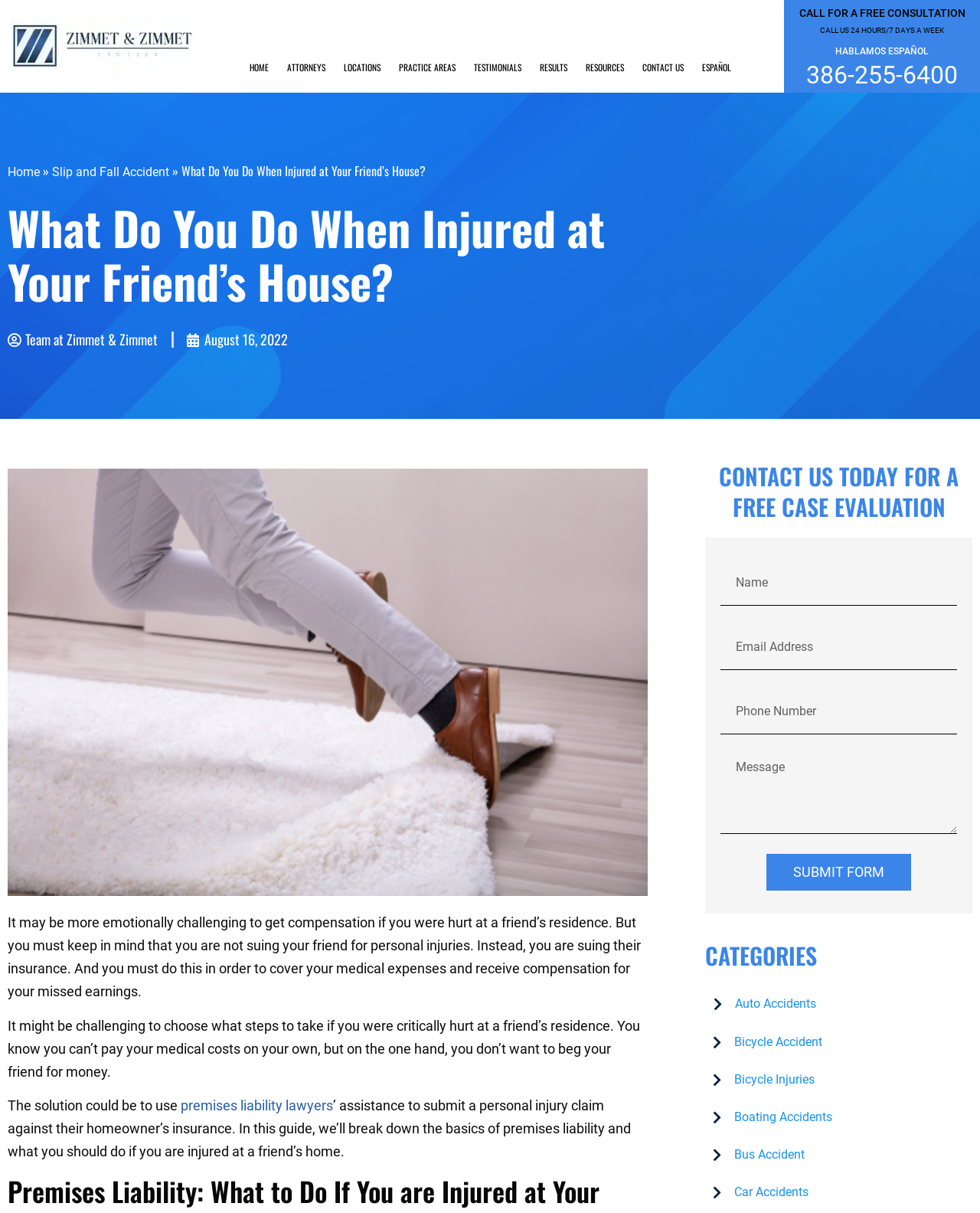What is the purpose of using premises liability lawyers?
Using the image, provide a detailed and thorough answer to the question.

I found the purpose of using premises liability lawyers by reading the static text element that says 'The solution could be to use premises liability lawyers’ assistance to submit a personal injury claim against their homeowner’s insurance'.